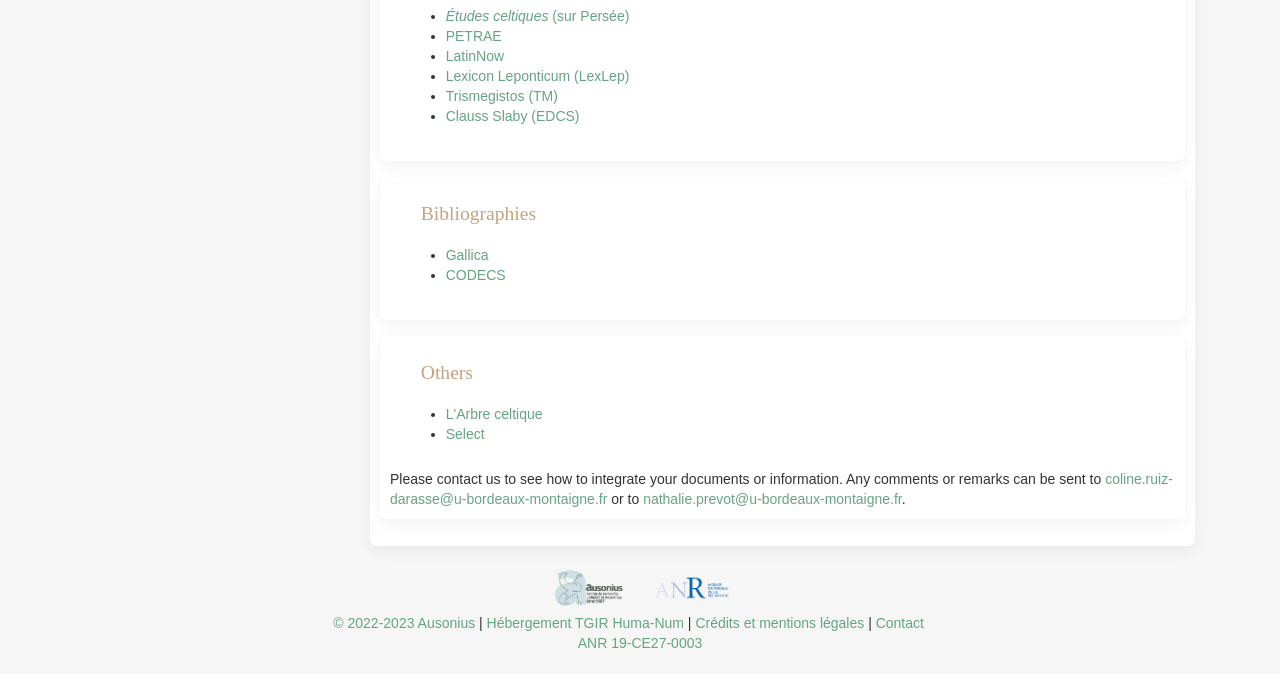Determine the bounding box coordinates of the region to click in order to accomplish the following instruction: "Access Trismegistos". Provide the coordinates as four float numbers between 0 and 1, specifically [left, top, right, bottom].

[0.348, 0.13, 0.436, 0.154]